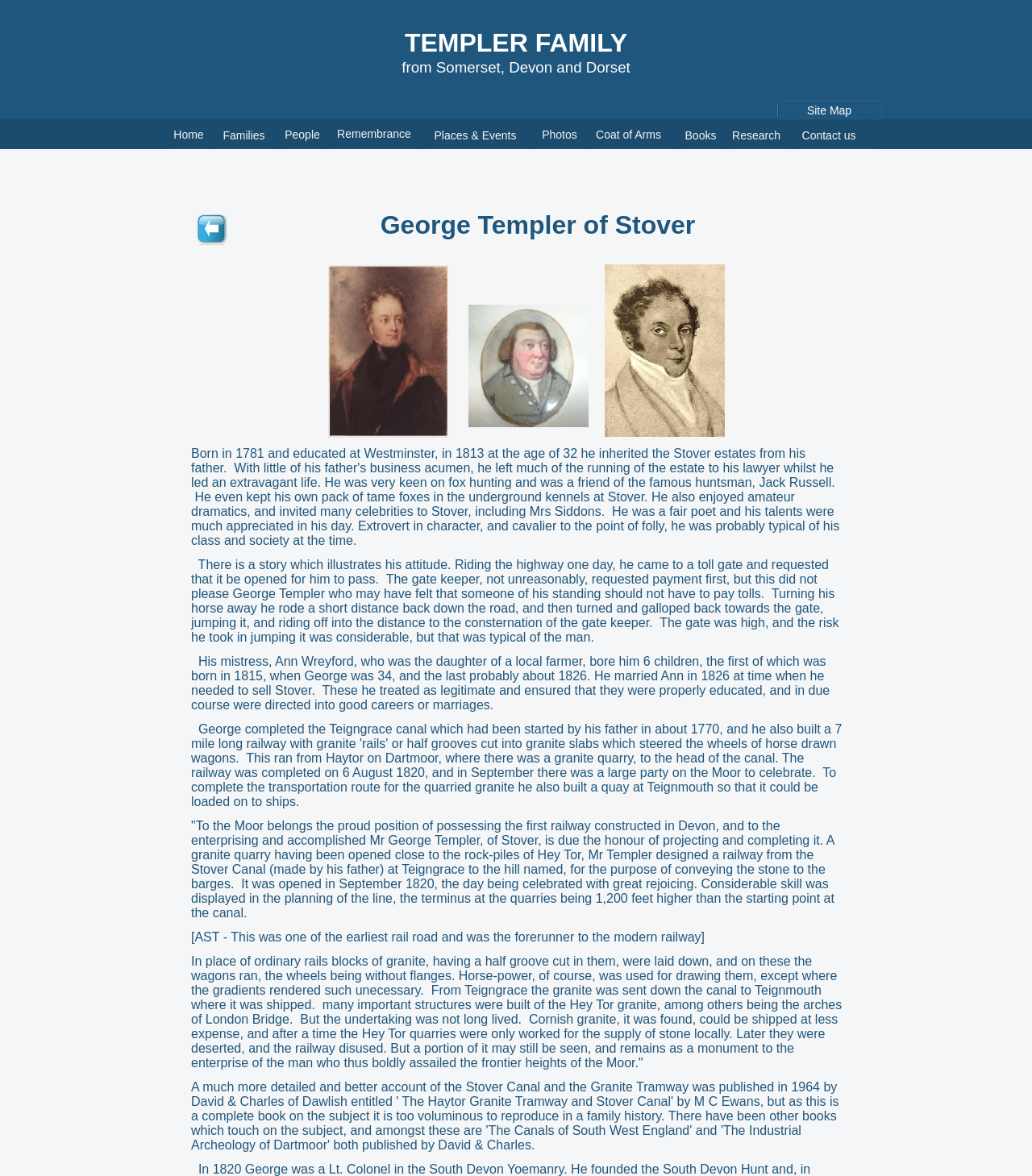Find the bounding box coordinates of the area that needs to be clicked in order to achieve the following instruction: "Click on the 'Home' link". The coordinates should be specified as four float numbers between 0 and 1, i.e., [left, top, right, bottom].

[0.164, 0.101, 0.202, 0.127]